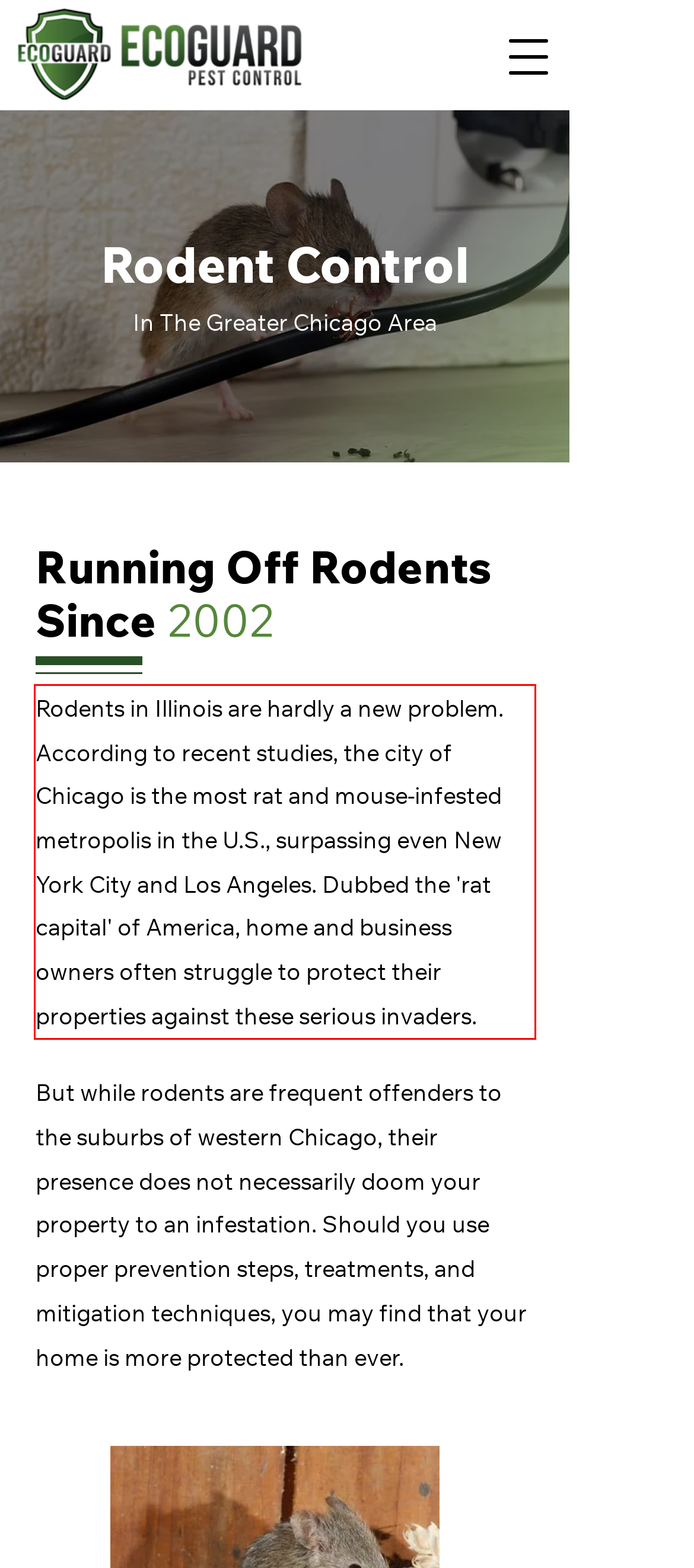The screenshot you have been given contains a UI element surrounded by a red rectangle. Use OCR to read and extract the text inside this red rectangle.

Rodents in Illinois are hardly a new problem. According to recent studies, the city of Chicago is the most rat and mouse-infested metropolis in the U.S., surpassing even New York City and Los Angeles. Dubbed the 'rat capital' of America, home and business owners often struggle to protect their properties against these serious invaders.